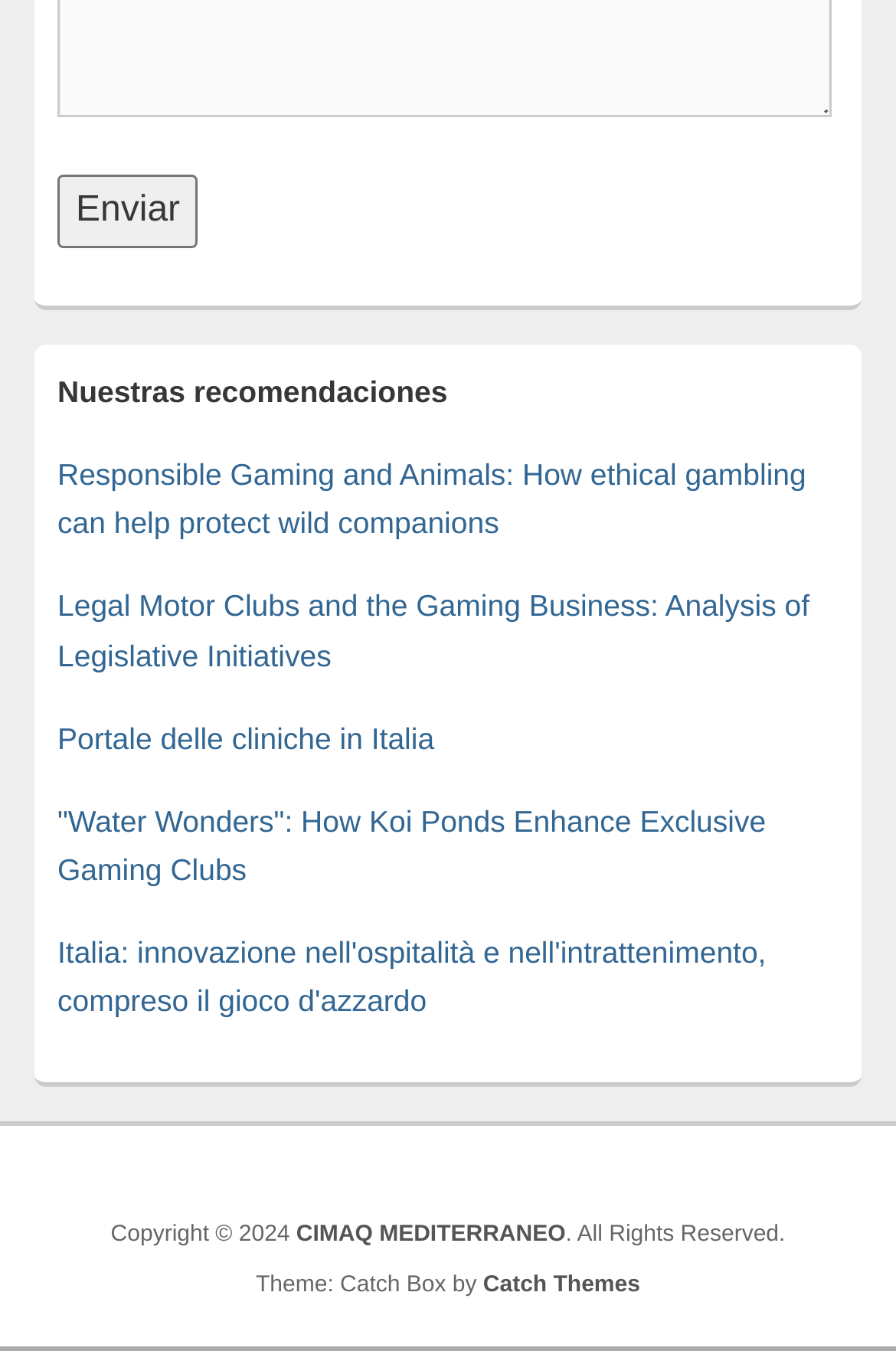What is the text of the first link?
Refer to the screenshot and respond with a concise word or phrase.

Responsible Gaming and Animals